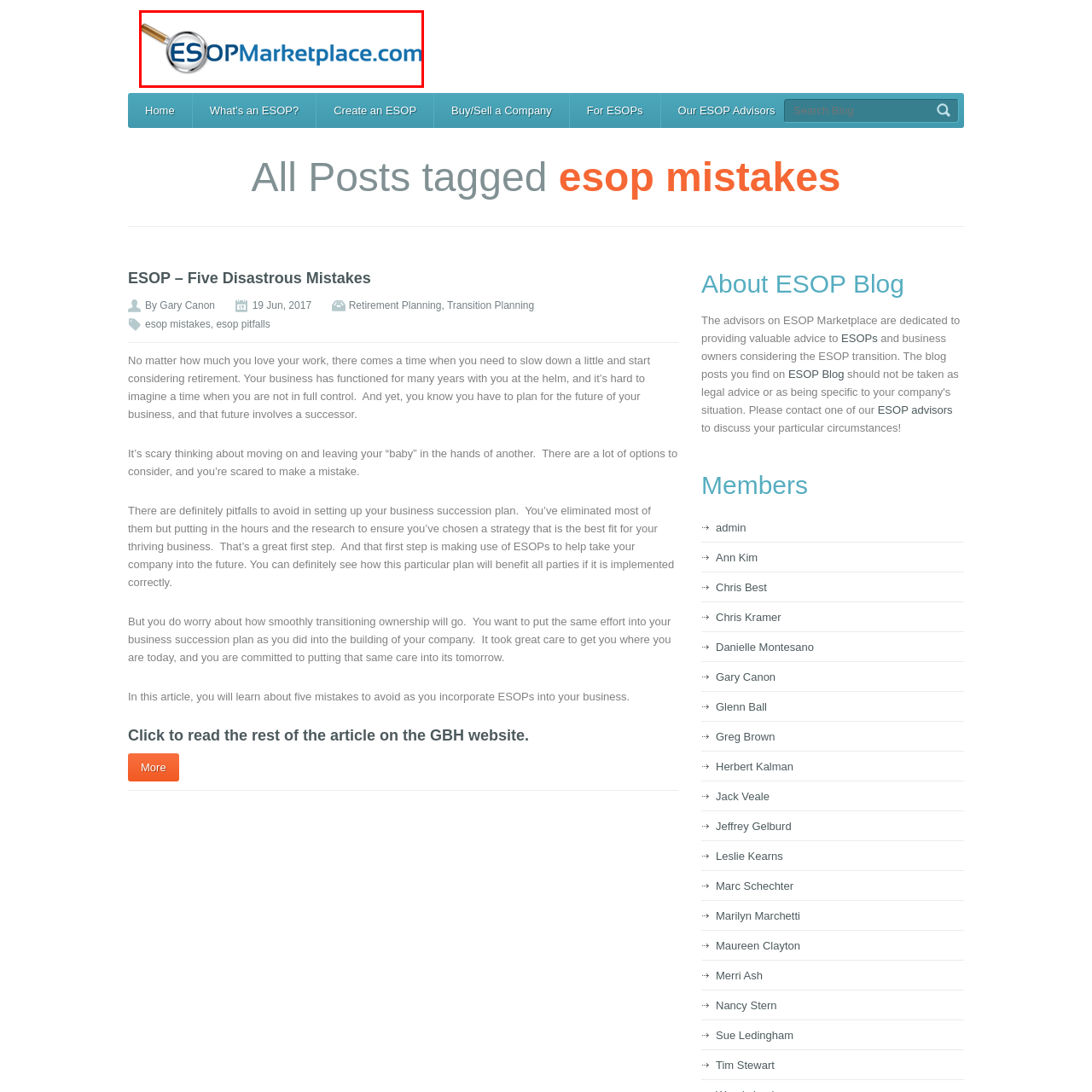Describe meticulously the scene encapsulated by the red boundary in the image.

The image features the logo of ESOPMarketplace.com, which prominently displays the website's name in a professional font. Accompanying the text is a magnifying glass graphic, signifying the company's focus on research and resources related to Employee Stock Ownership Plans (ESOPs). This logo represents a resource hub for business owners and advisors seeking guidance in navigating the complexities of ESOP transitions, reflecting the platform's commitment to facilitating informed decision-making in succession planning and employee ownership strategies.